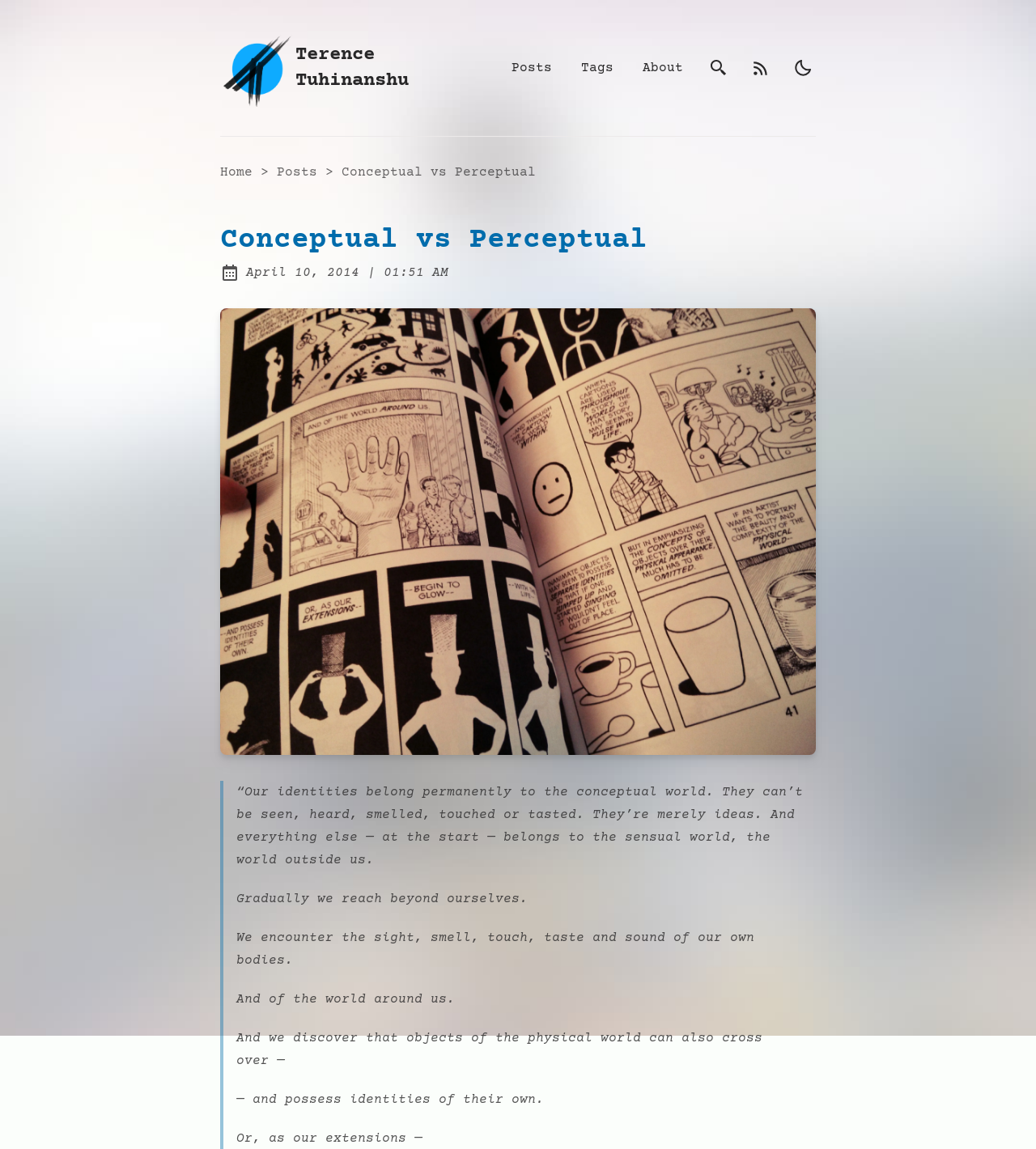What is the purpose of the 'search' link?
Answer briefly with a single word or phrase based on the image.

To search the website